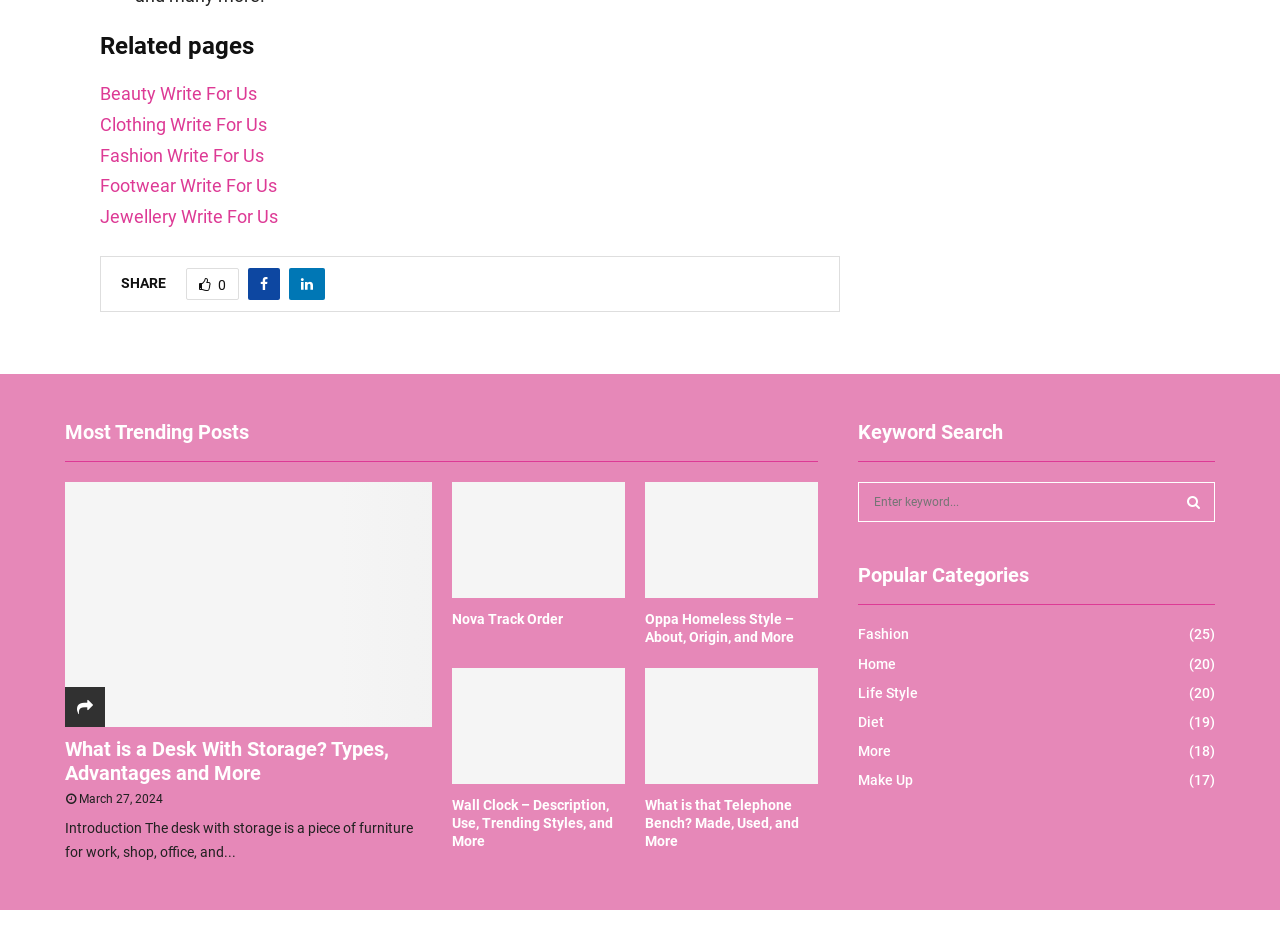Identify the bounding box coordinates necessary to click and complete the given instruction: "Share the page".

[0.145, 0.287, 0.187, 0.321]